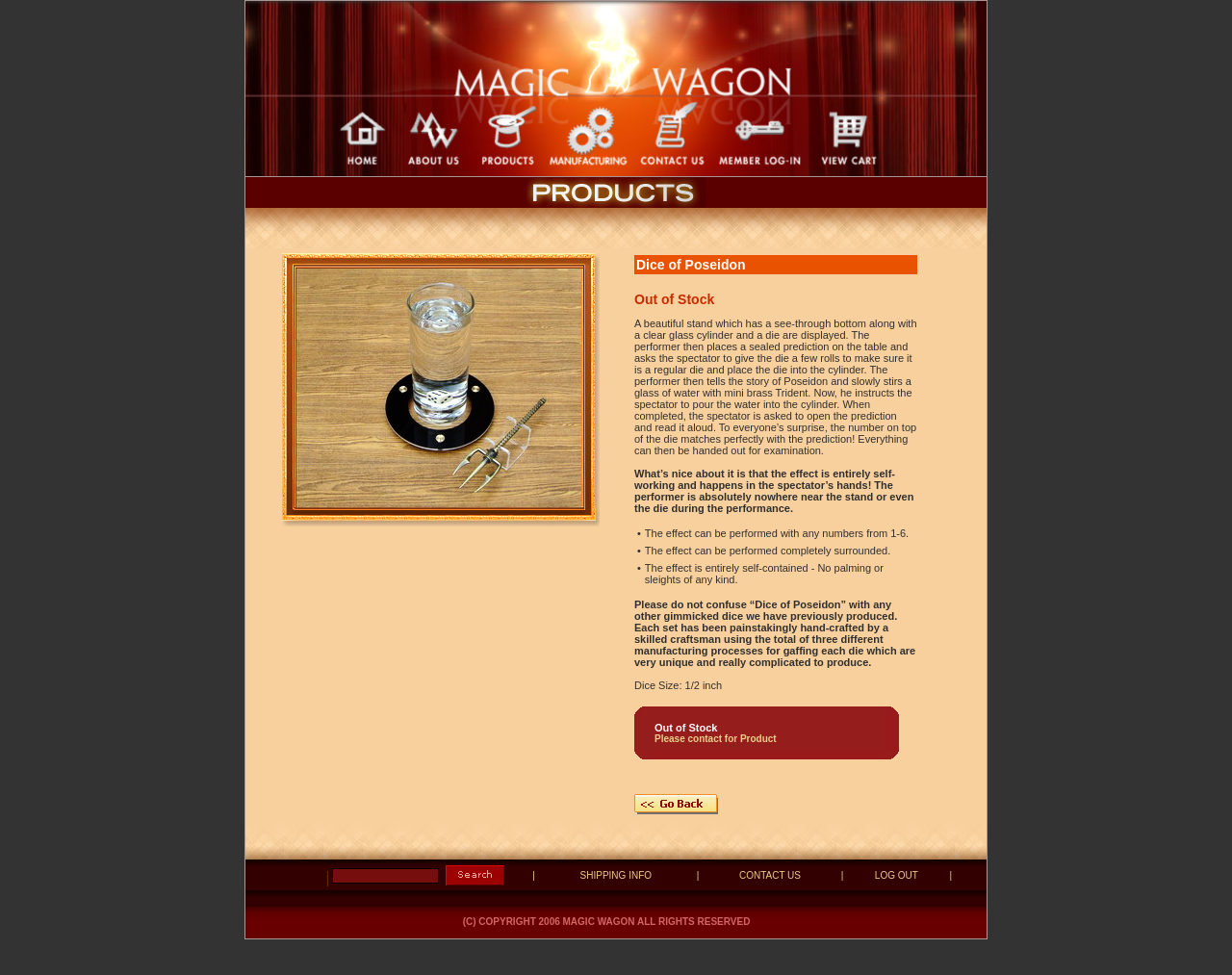Please determine the bounding box coordinates for the UI element described here. Use the format (top-left x, top-left y, bottom-right x, bottom-right y) with values bounded between 0 and 1: name="sname"

[0.27, 0.89, 0.356, 0.906]